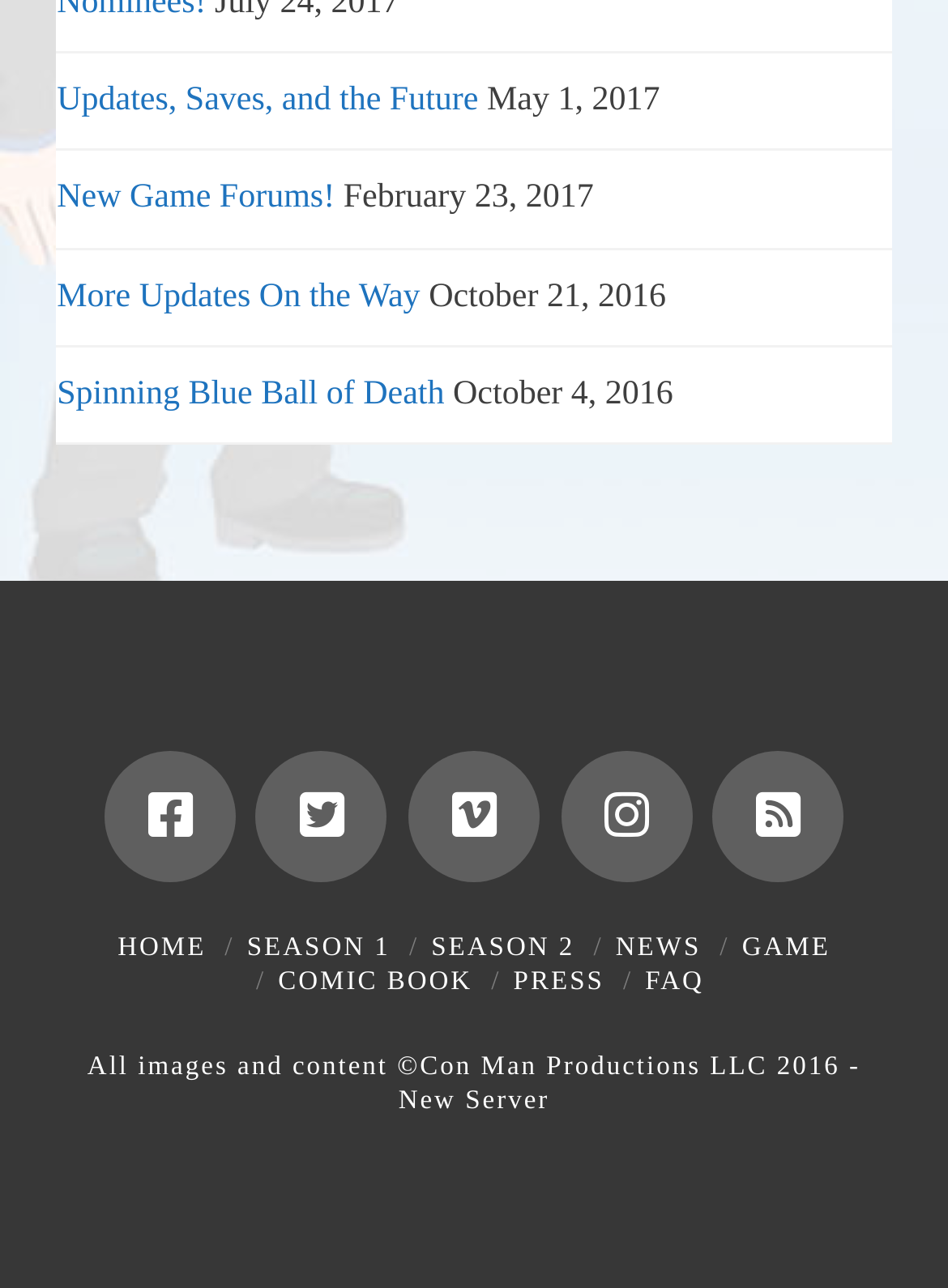Please find the bounding box coordinates of the clickable region needed to complete the following instruction: "View updates". The bounding box coordinates must consist of four float numbers between 0 and 1, i.e., [left, top, right, bottom].

[0.06, 0.065, 0.505, 0.093]